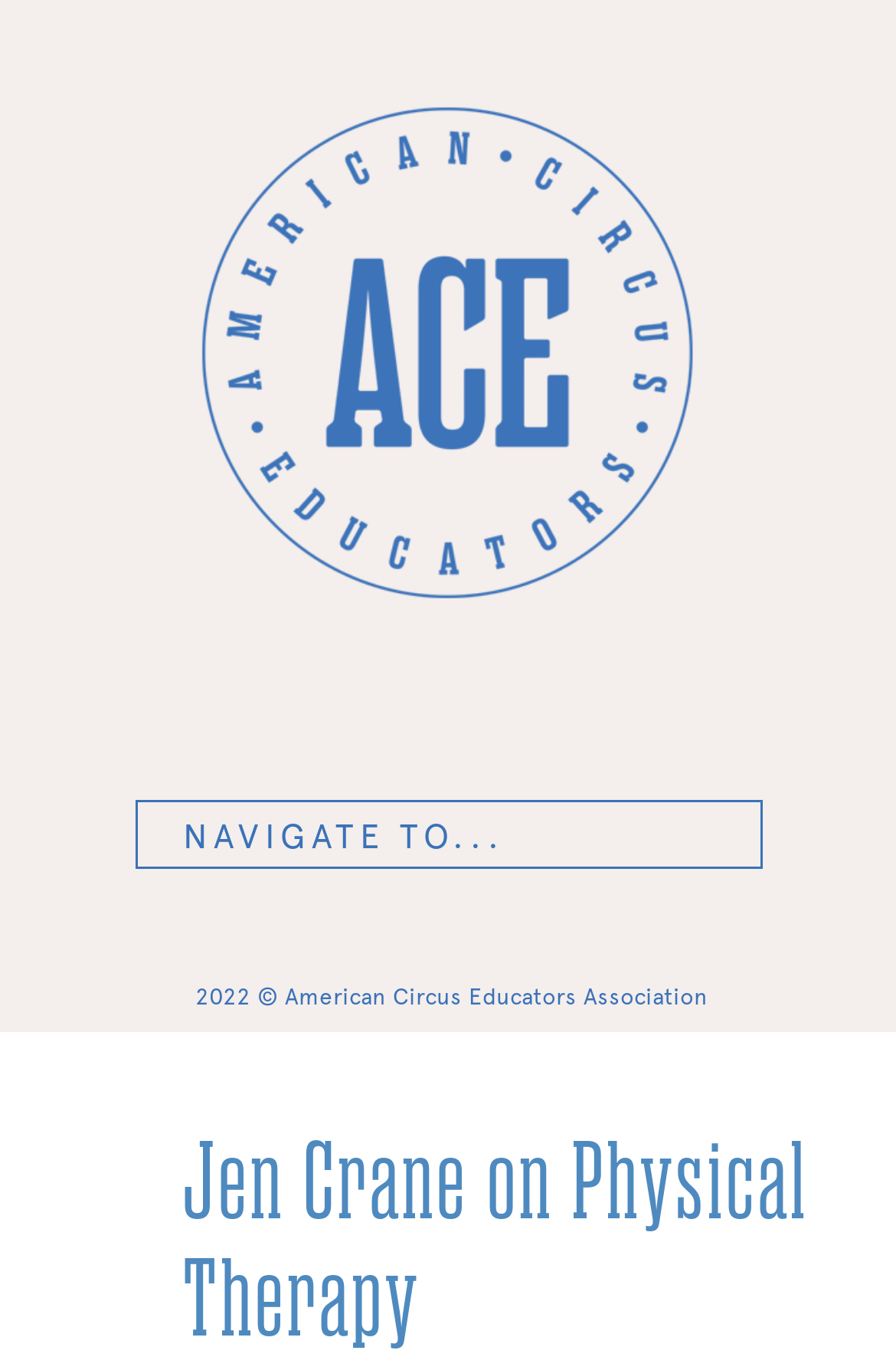Construct a thorough caption encompassing all aspects of the webpage.

The webpage is about Jen Crane's perspective on physical therapy, presented by the American Circus Educators Association. At the top left, there is an image of the American Circus Educators Association, accompanied by a link to the organization's website. Below the image, there is a combobox with no default text, which can be expanded to show a menu.

To the right of the combobox, there is a static text "NAVIGATE TO..." which seems to be a navigation aid. At the bottom left, there is a copyright notice stating "2022 © American Circus Educators Association".

The main content of the webpage is a heading that reads "Jen Crane on Physical Therapy", which is also a link. This heading is centered near the top of the page, with the text "Jen Crane on Physical Therapy" repeated as a subheading below it.